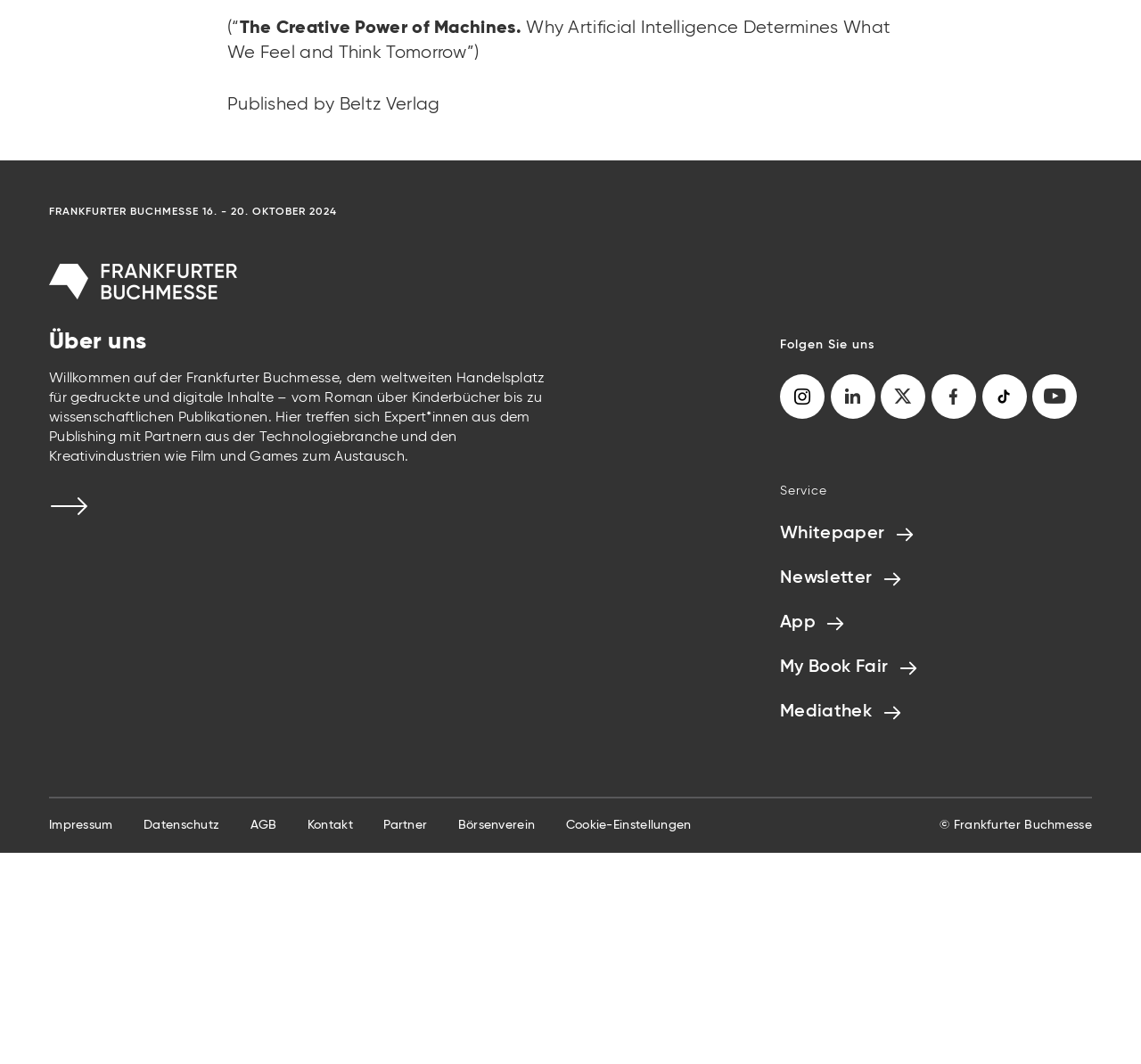Please locate the bounding box coordinates of the element's region that needs to be clicked to follow the instruction: "Check the newsletter". The bounding box coordinates should be provided as four float numbers between 0 and 1, i.e., [left, top, right, bottom].

[0.684, 0.531, 0.791, 0.556]